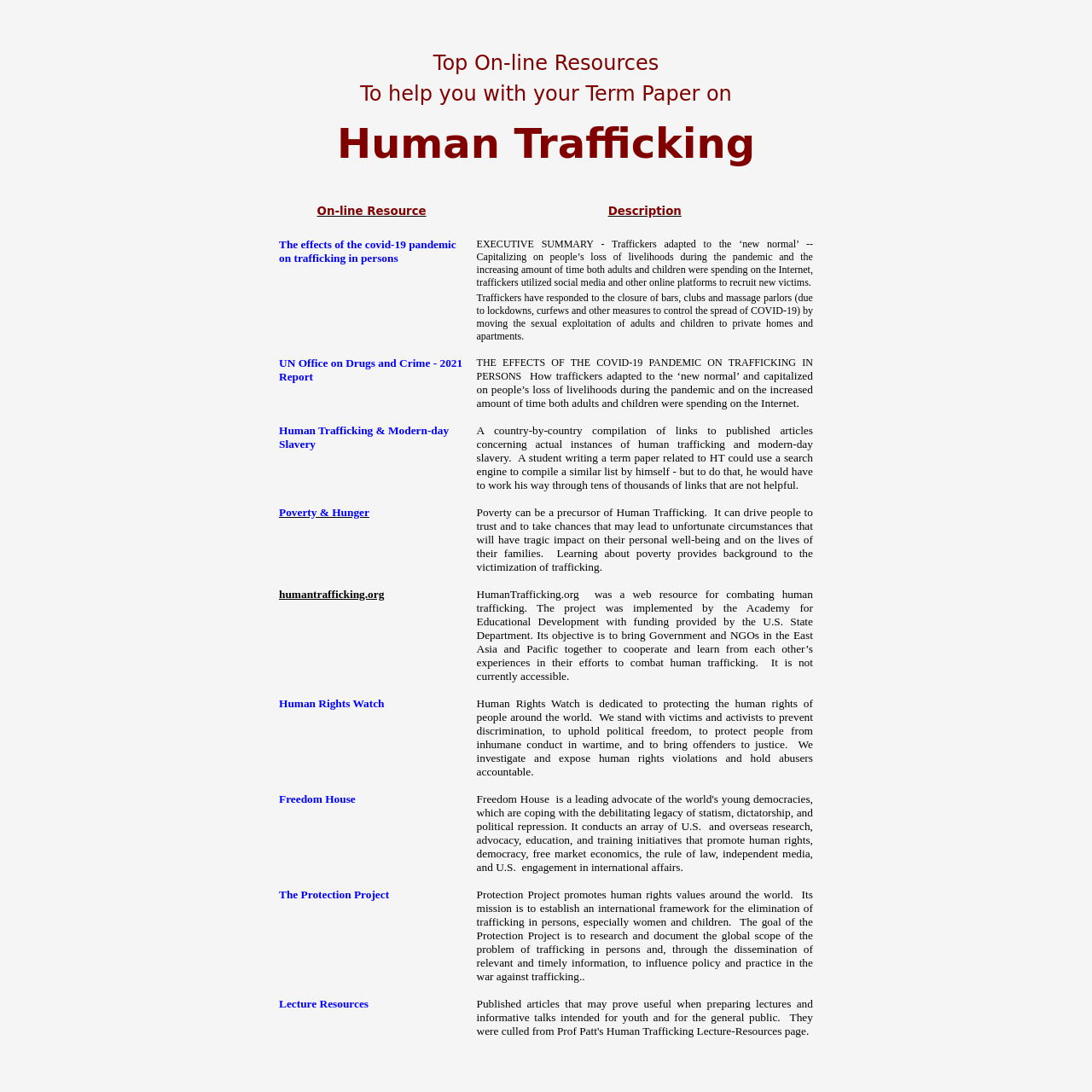What is the main topic of this webpage? Observe the screenshot and provide a one-word or short phrase answer.

Human Trafficking